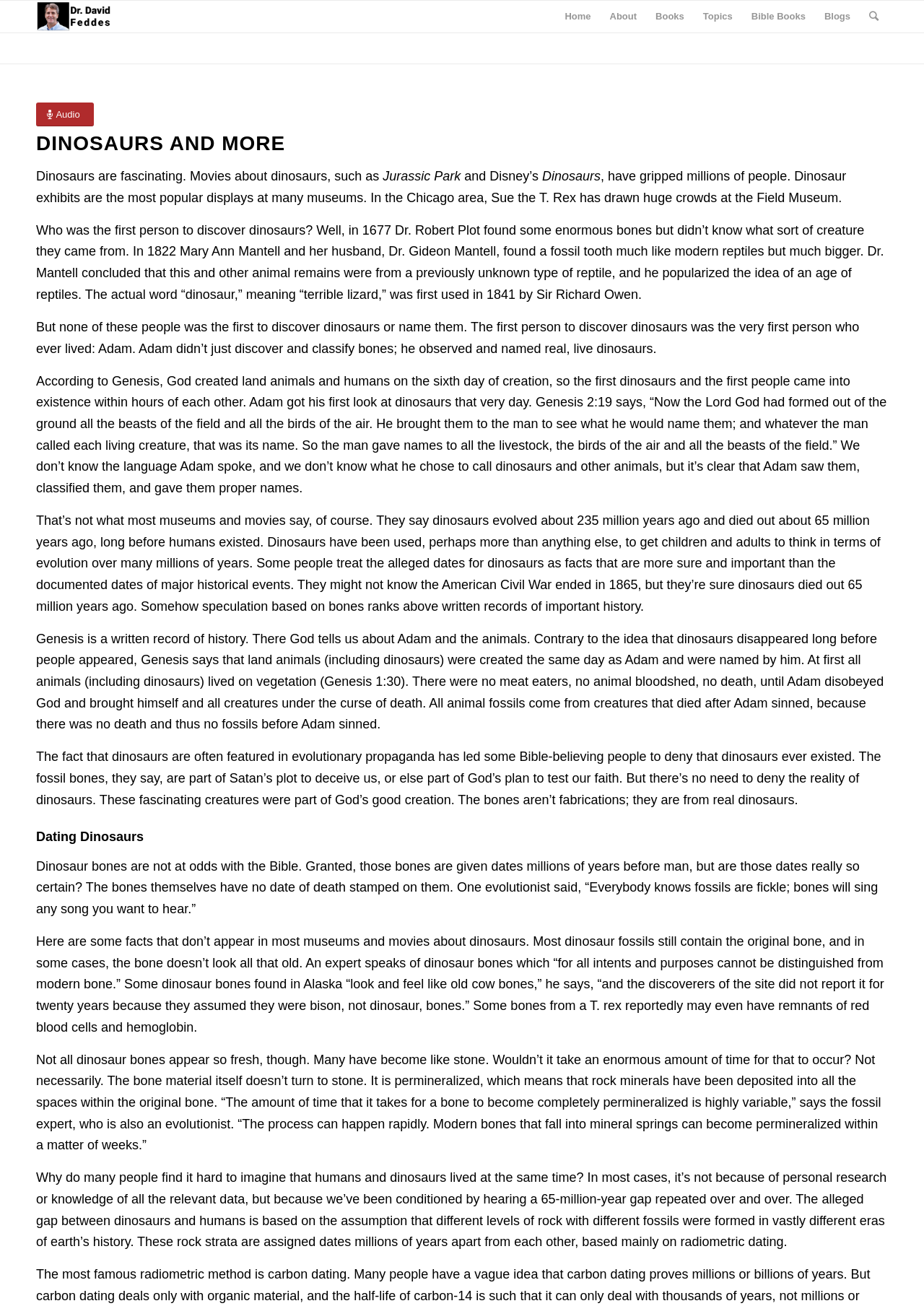What is the process that turns dinosaur bones into stone?
Use the image to answer the question with a single word or phrase.

Permineralization